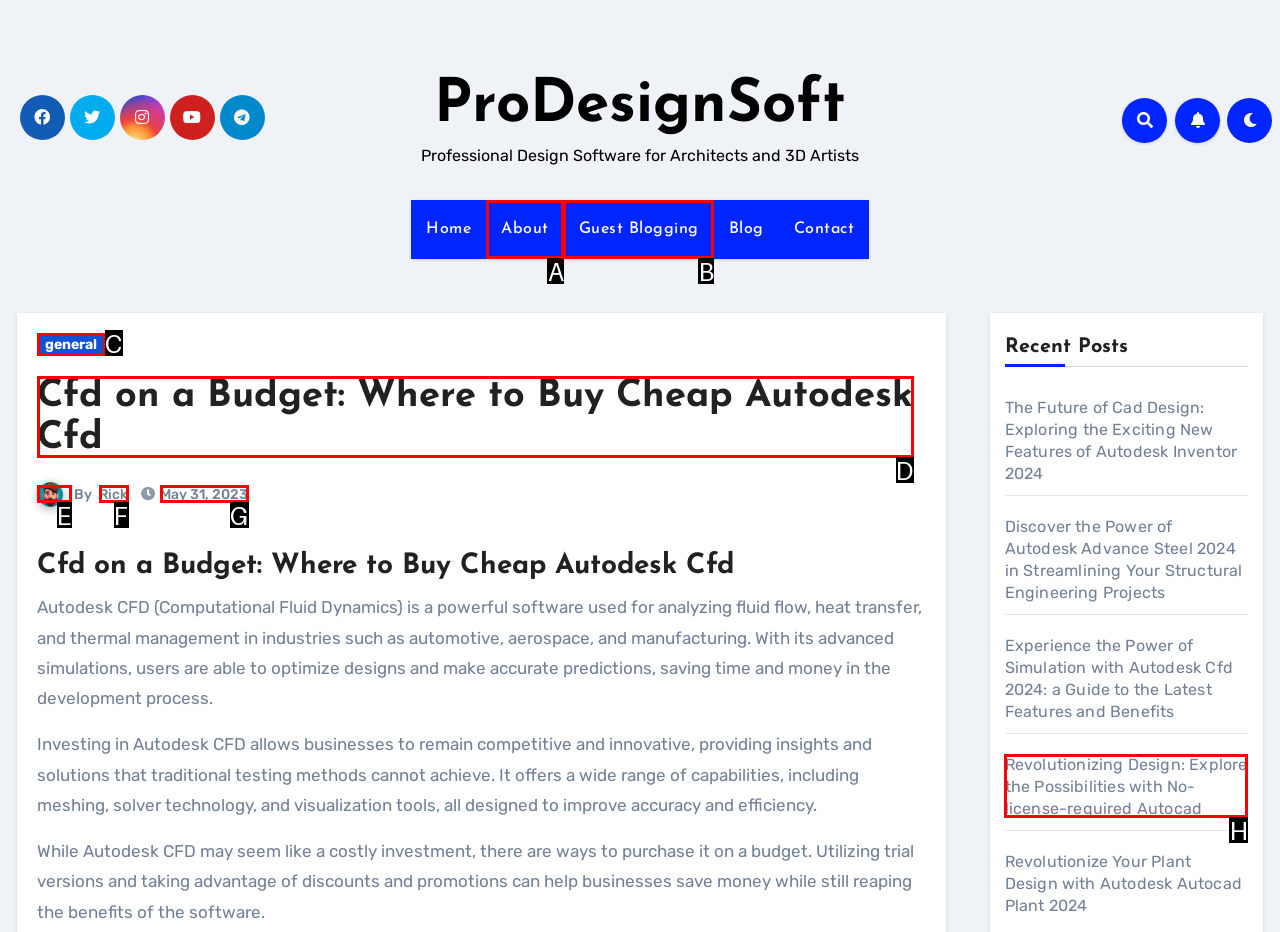Select the letter that corresponds to the description: Guest Blogging. Provide your answer using the option's letter.

B